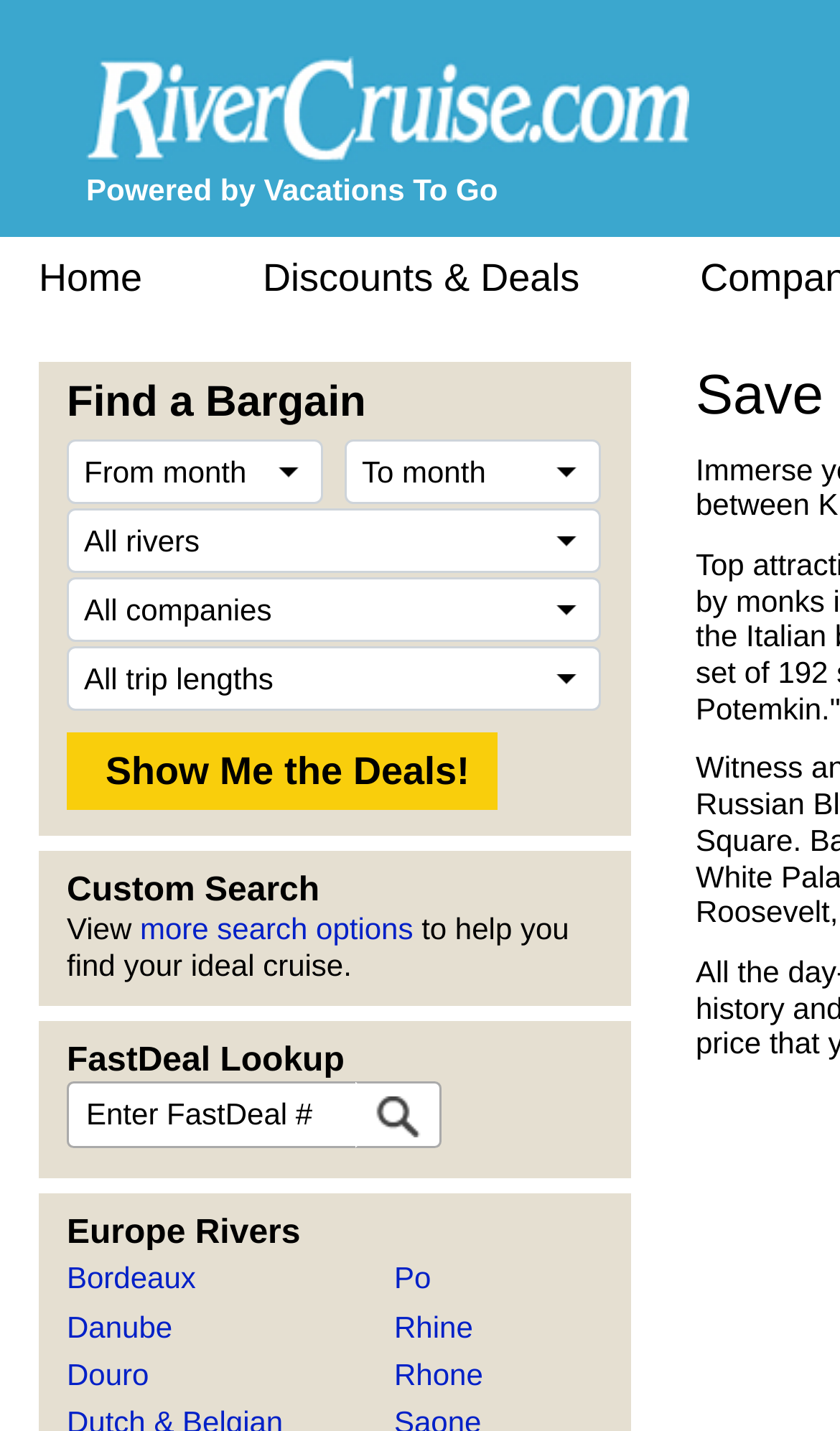Identify the bounding box coordinates of the clickable section necessary to follow the following instruction: "Click on the 'Home' link". The coordinates should be presented as four float numbers from 0 to 1, i.e., [left, top, right, bottom].

[0.0, 0.164, 0.208, 0.225]